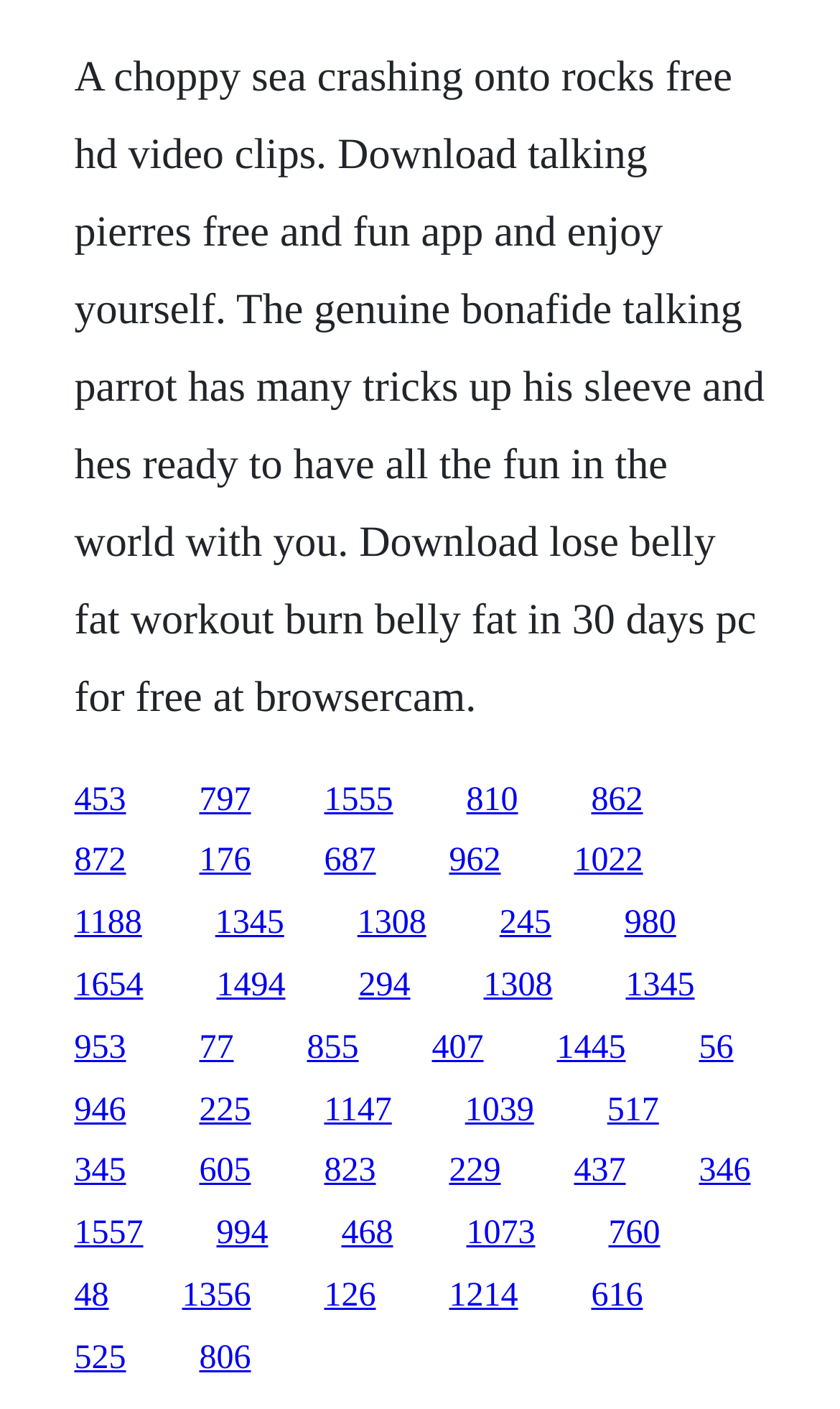Can you give a detailed response to the following question using the information from the image? What is the topic of the free hd video clips?

The topic of the free hd video clips is mentioned in the StaticText element with ID 142, which describes the content of the video clips as 'A choppy sea crashing onto rocks free hd video clips'.